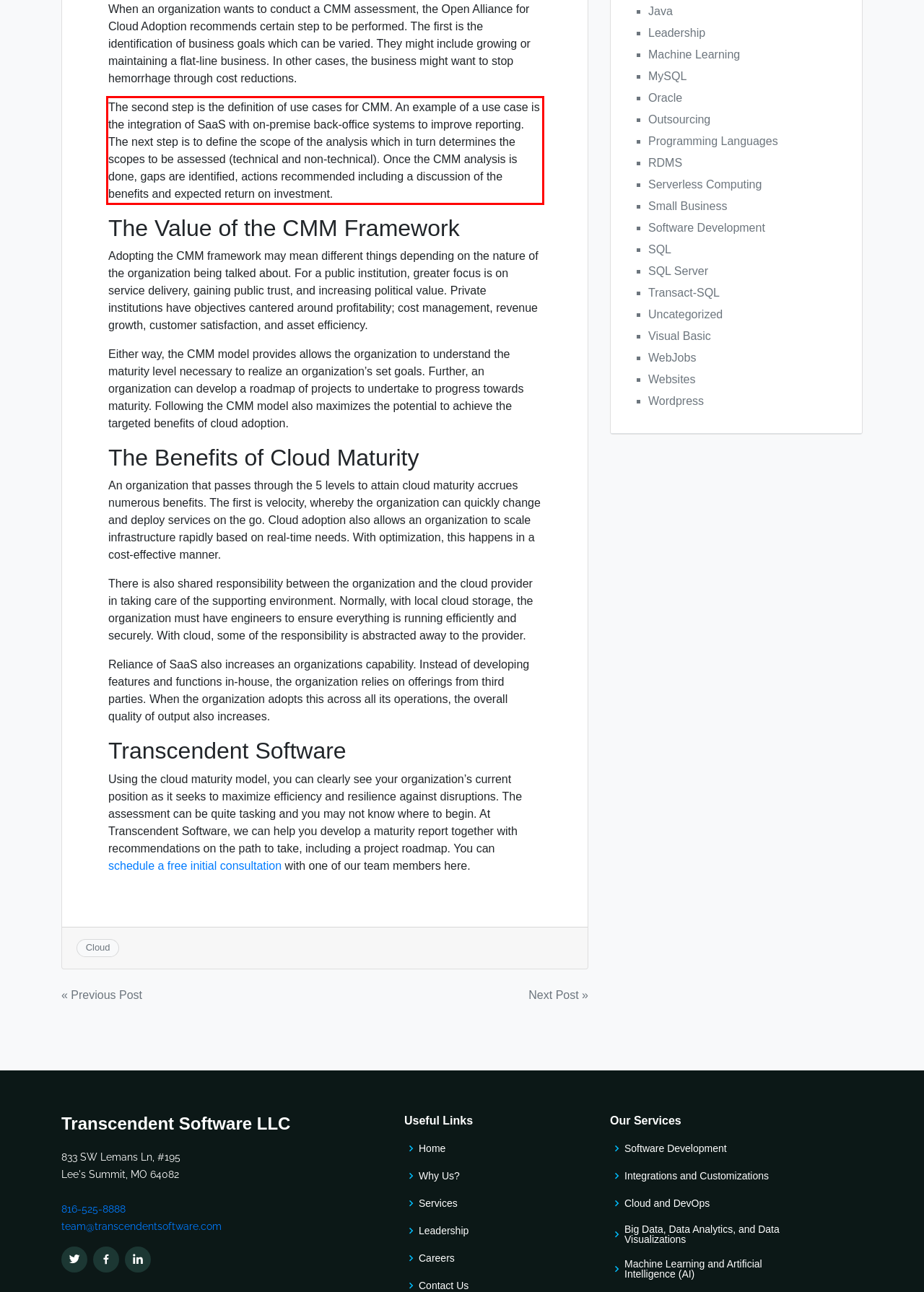Given a webpage screenshot with a red bounding box, perform OCR to read and deliver the text enclosed by the red bounding box.

The second step is the definition of use cases for CMM. An example of a use case is the integration of SaaS with on-premise back-office systems to improve reporting. The next step is to define the scope of the analysis which in turn determines the scopes to be assessed (technical and non-technical). Once the CMM analysis is done, gaps are identified, actions recommended including a discussion of the benefits and expected return on investment.